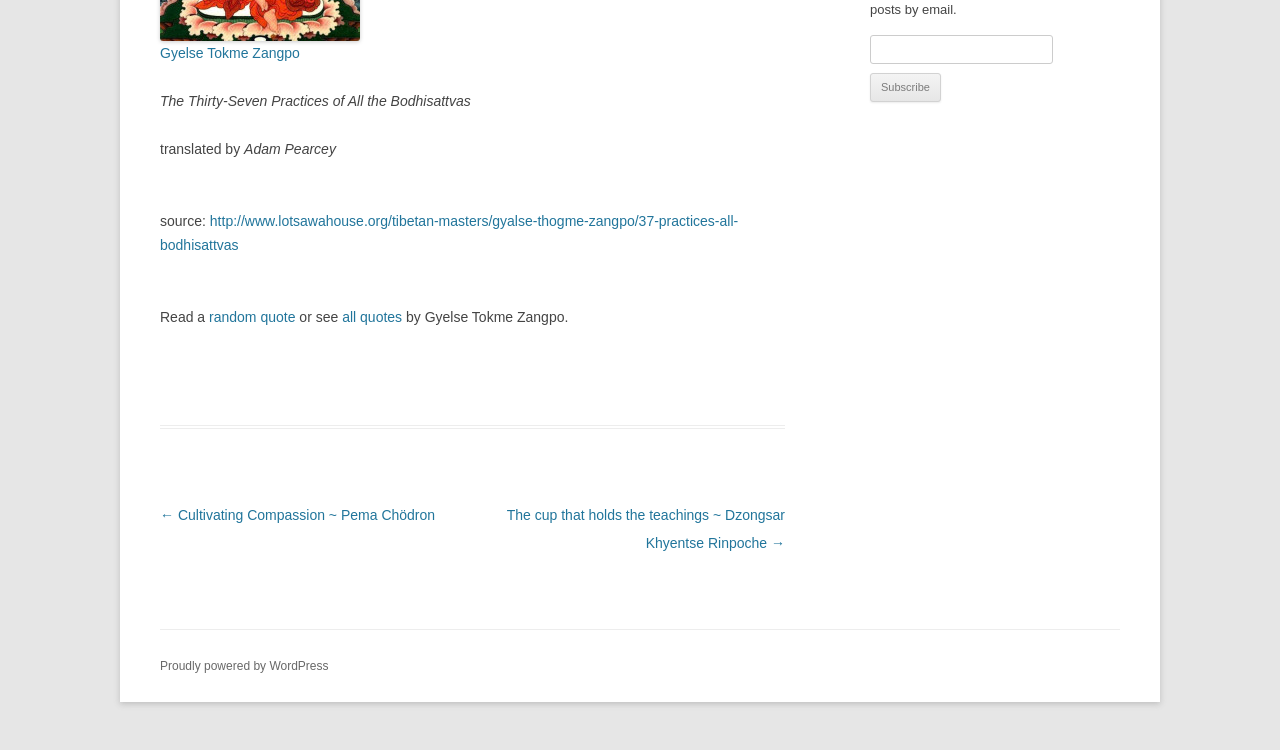Mark the bounding box of the element that matches the following description: "Proudly powered by WordPress".

[0.125, 0.878, 0.257, 0.897]